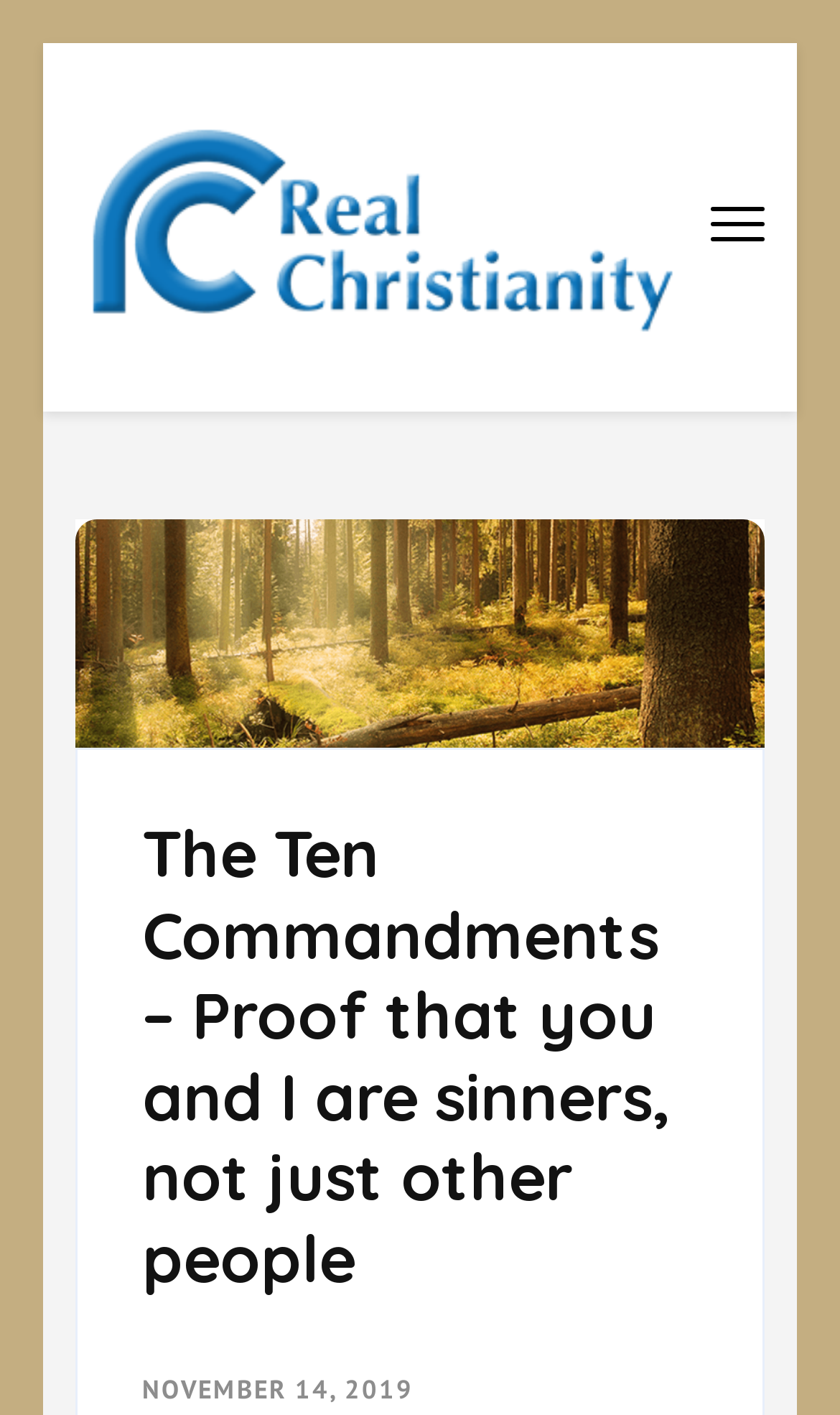Predict the bounding box of the UI element based on the description: "Accept All". The coordinates should be four float numbers between 0 and 1, formatted as [left, top, right, bottom].

None